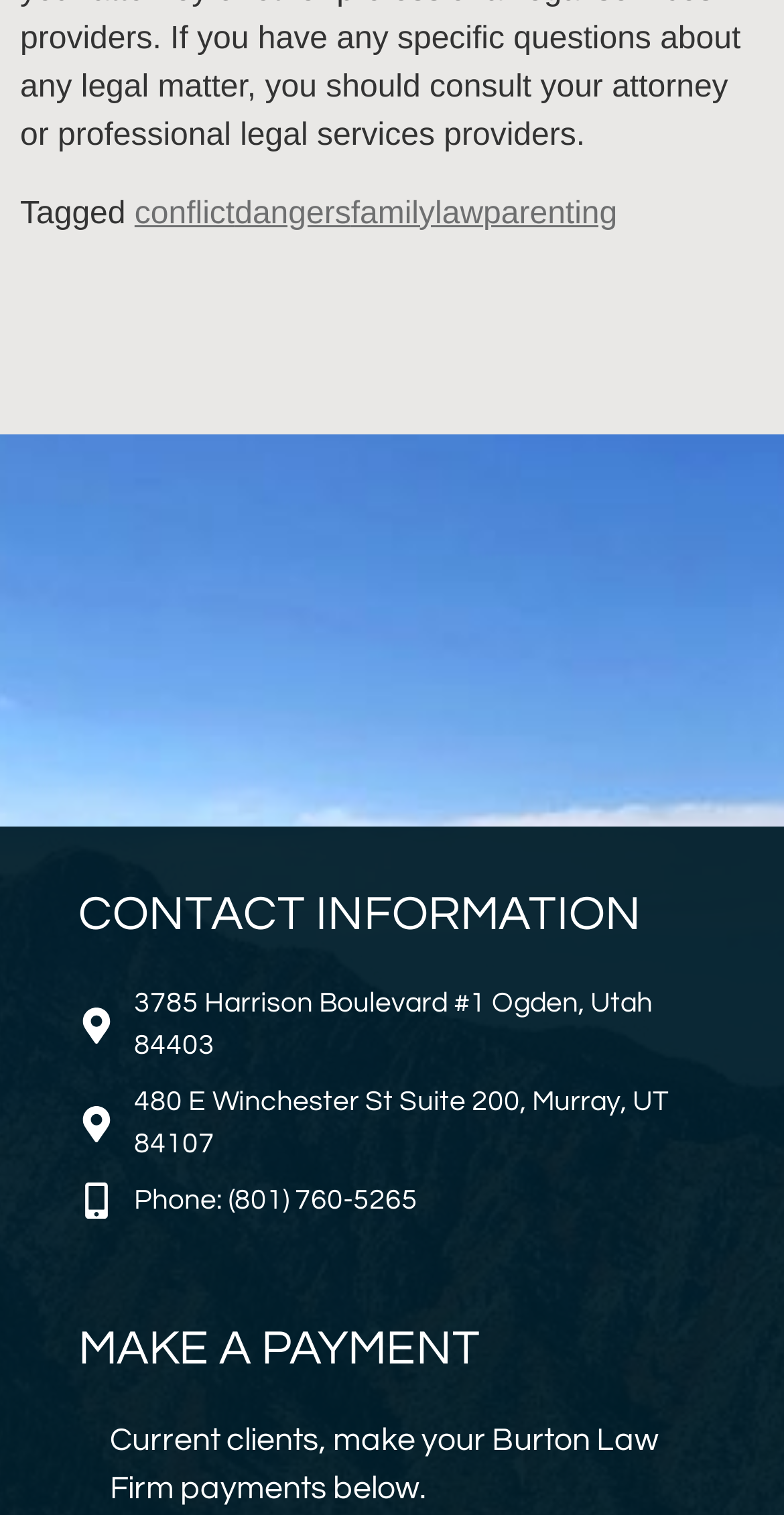How many office locations are listed?
Use the screenshot to answer the question with a single word or phrase.

2